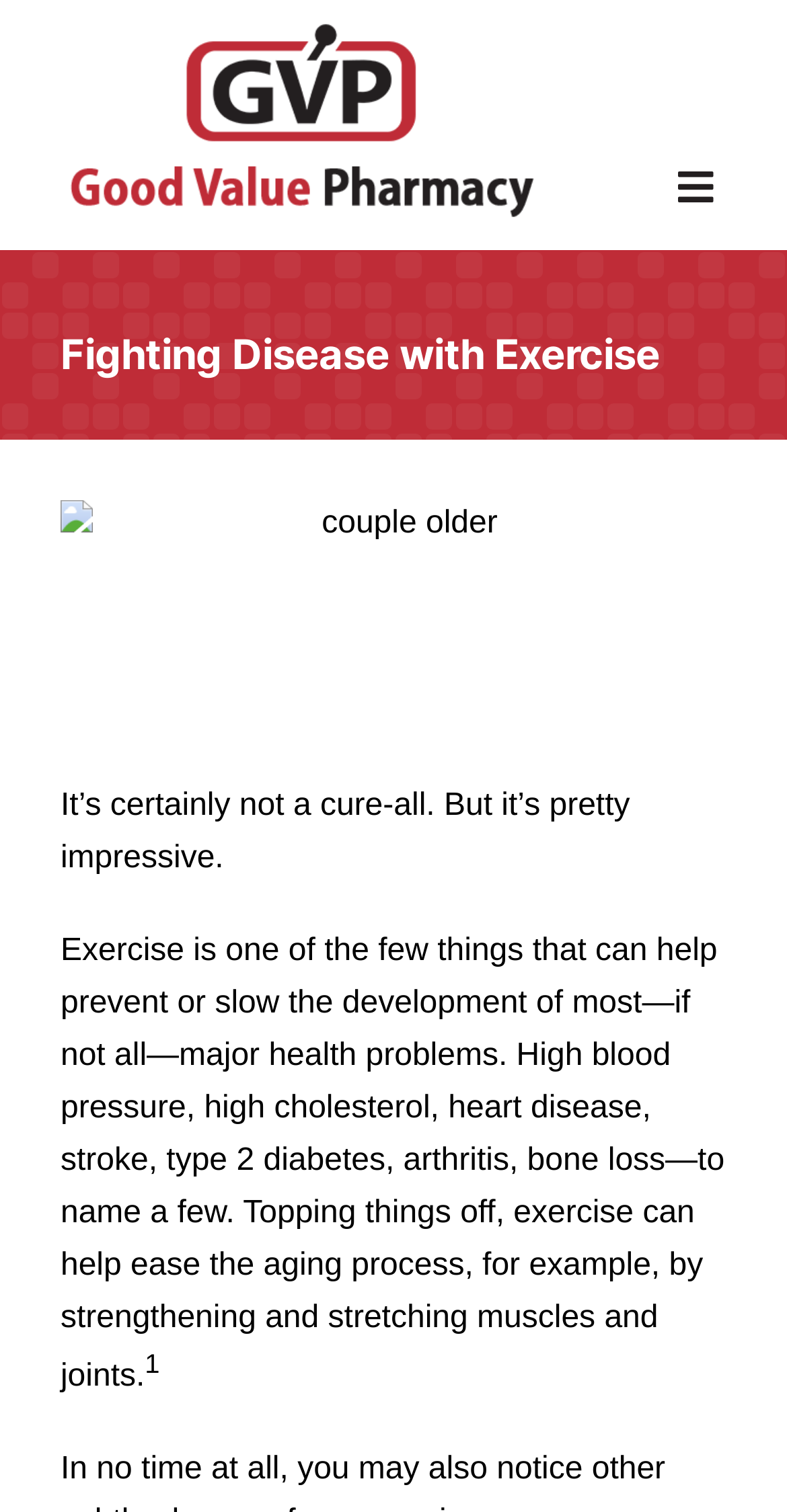Summarize the webpage comprehensively, mentioning all visible components.

The webpage is about the benefits of exercise in preventing and slowing down major health problems. At the top left corner, there is a logo of Good Value Pharmacy. Next to it, there is a navigation menu with several links, including "Home", "Prescriptions", "Packaged Meds", "Long Term Care", "Delivery", "Locations/Contact", and "More". Each of these links has a corresponding button to open a submenu.

Below the navigation menu, there is a heading that reads "Fighting Disease with Exercise". Underneath the heading, there is an image of an older couple. The main content of the webpage starts with a paragraph that says "It’s certainly not a cure-all. But it’s pretty impressive." This is followed by a longer paragraph that explains the benefits of exercise in preventing or slowing down various health problems, such as high blood pressure, heart disease, and type 2 diabetes. The text also mentions that exercise can help ease the aging process by strengthening and stretching muscles and joints.

There is a superscript "1" at the bottom of the second paragraph, which likely refers to a footnote or a citation. The webpage has a clean and organized layout, making it easy to read and navigate.